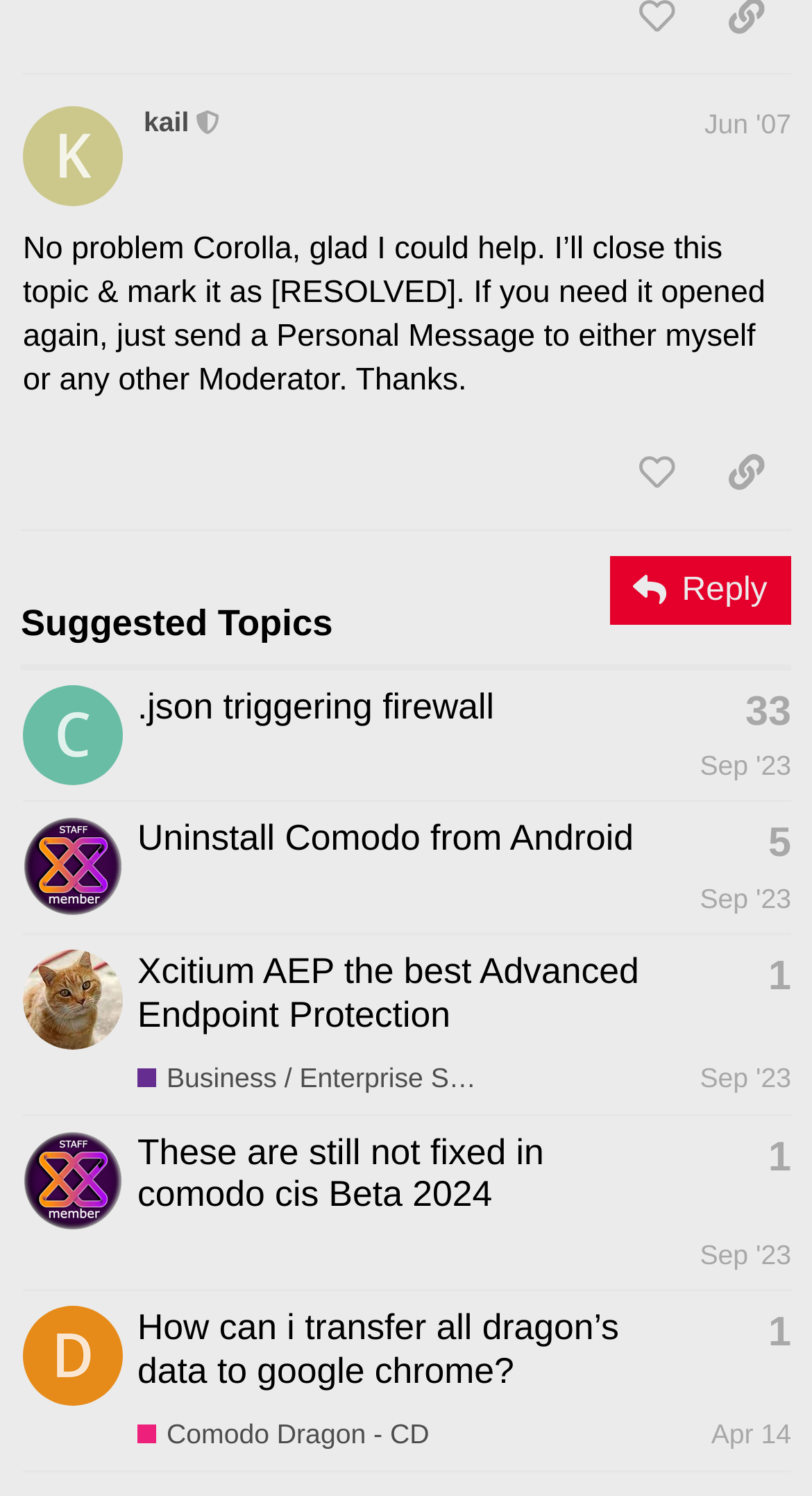Provide a thorough and detailed response to the question by examining the image: 
How many replies does the topic 'Curious.json triggering firewall' have?

The question can be answered by looking at the gridcell 'Curious.json triggering firewall This topic has 33 replies Sep '23' which indicates that the topic has 33 replies.